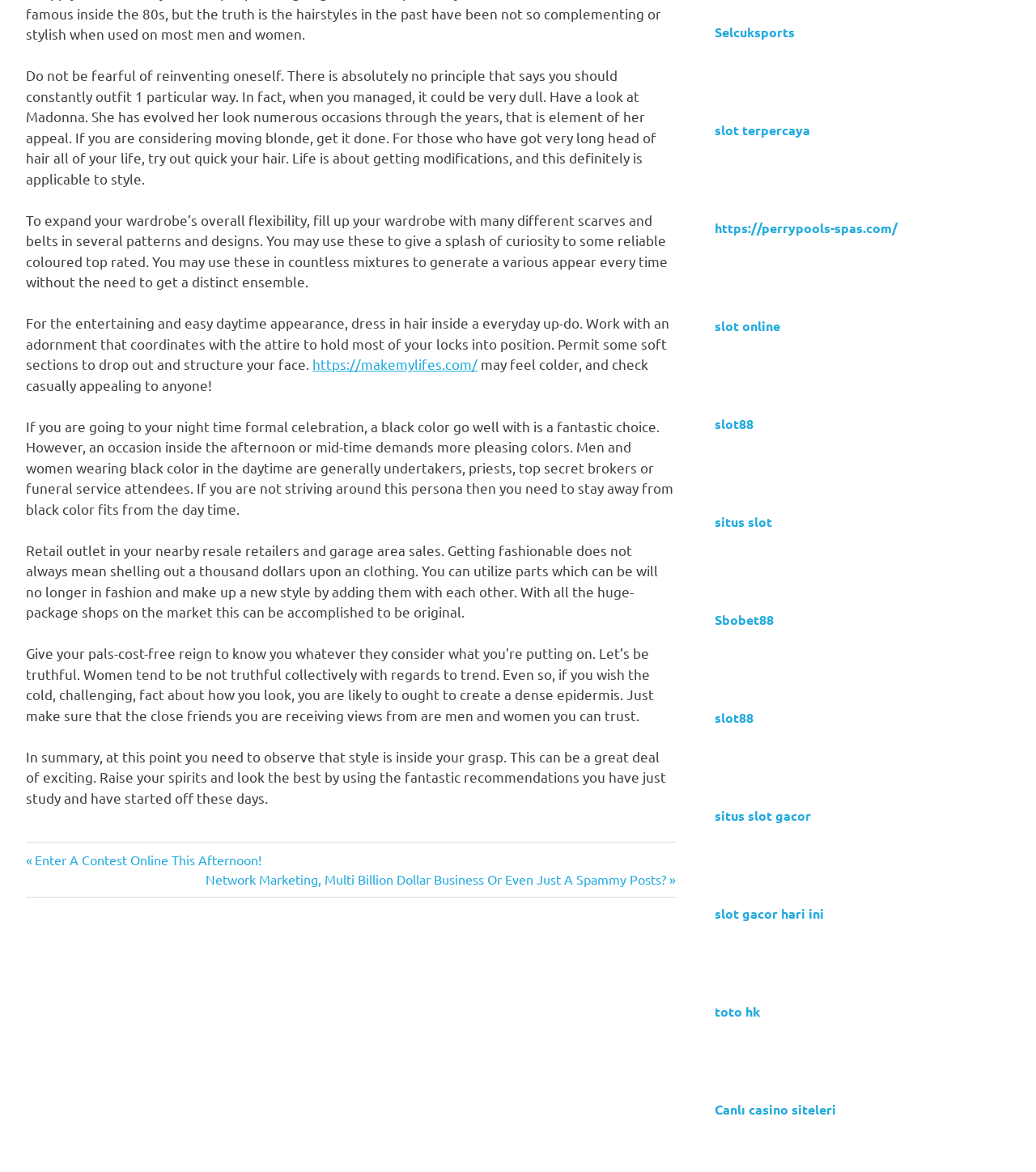Determine the bounding box coordinates for the area you should click to complete the following instruction: "Click the link to the previous post".

[0.025, 0.727, 0.252, 0.74]